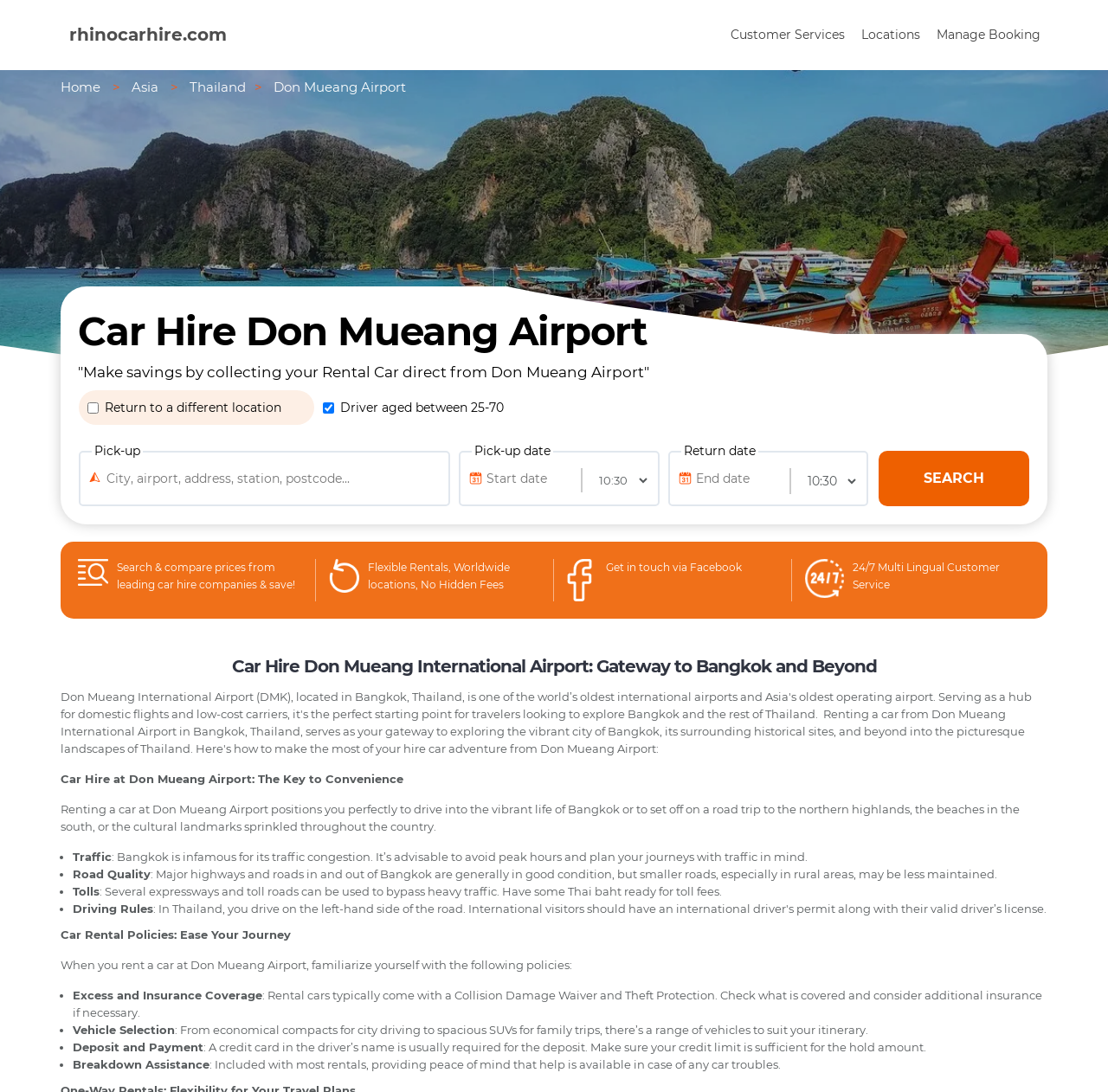What is the purpose of the SEARCH button?
Please describe in detail the information shown in the image to answer the question.

I inferred the purpose of the SEARCH button by looking at the surrounding elements, including the textbox elements for pick-up date and return date, and the StaticText element with the text 'Search & compare prices from leading car hire companies & save!' at coordinates [0.105, 0.513, 0.266, 0.541].